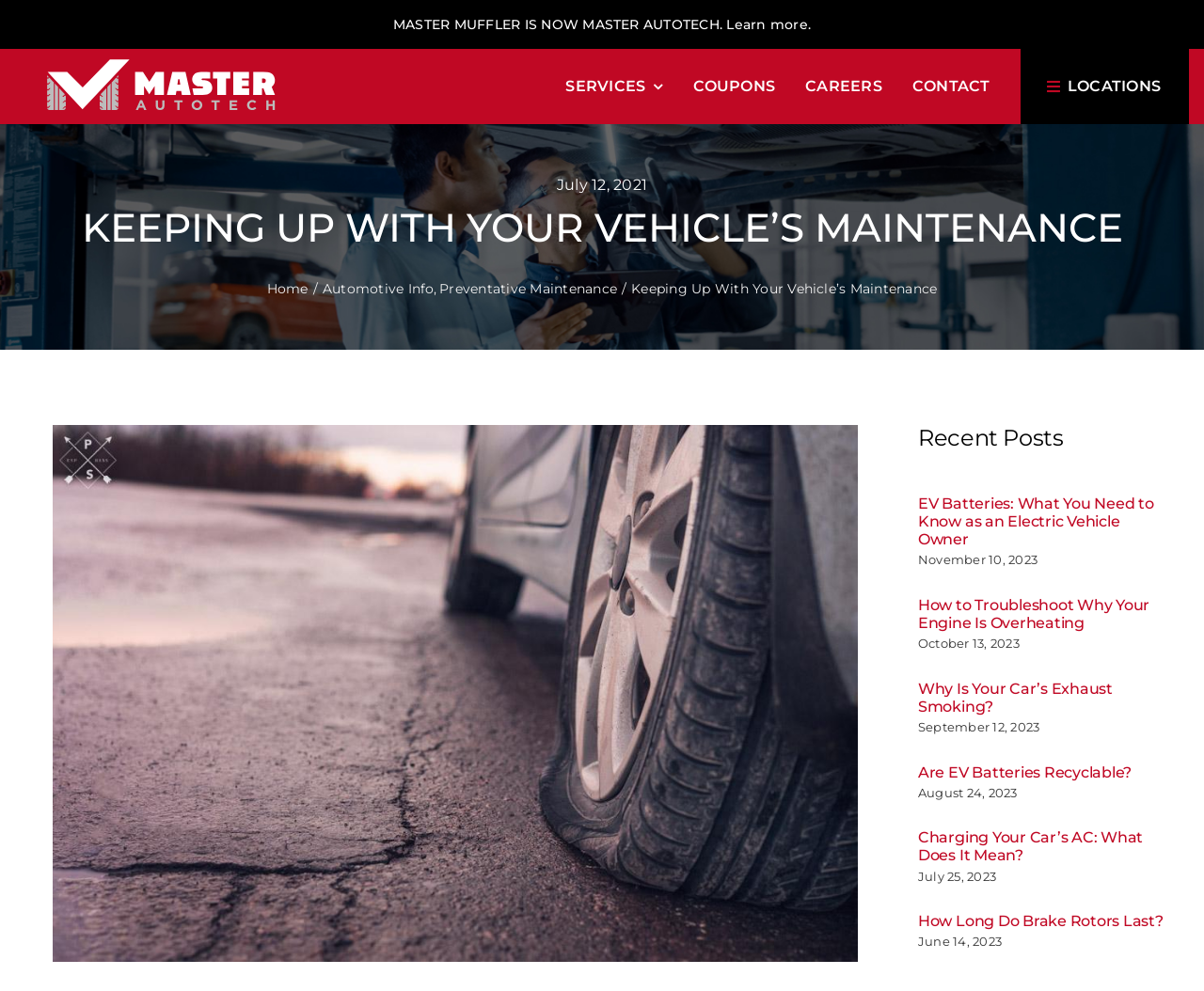Please predict the bounding box coordinates of the element's region where a click is necessary to complete the following instruction: "Learn more about Master Muffler". The coordinates should be represented by four float numbers between 0 and 1, i.e., [left, top, right, bottom].

[0.031, 0.0, 0.969, 0.049]